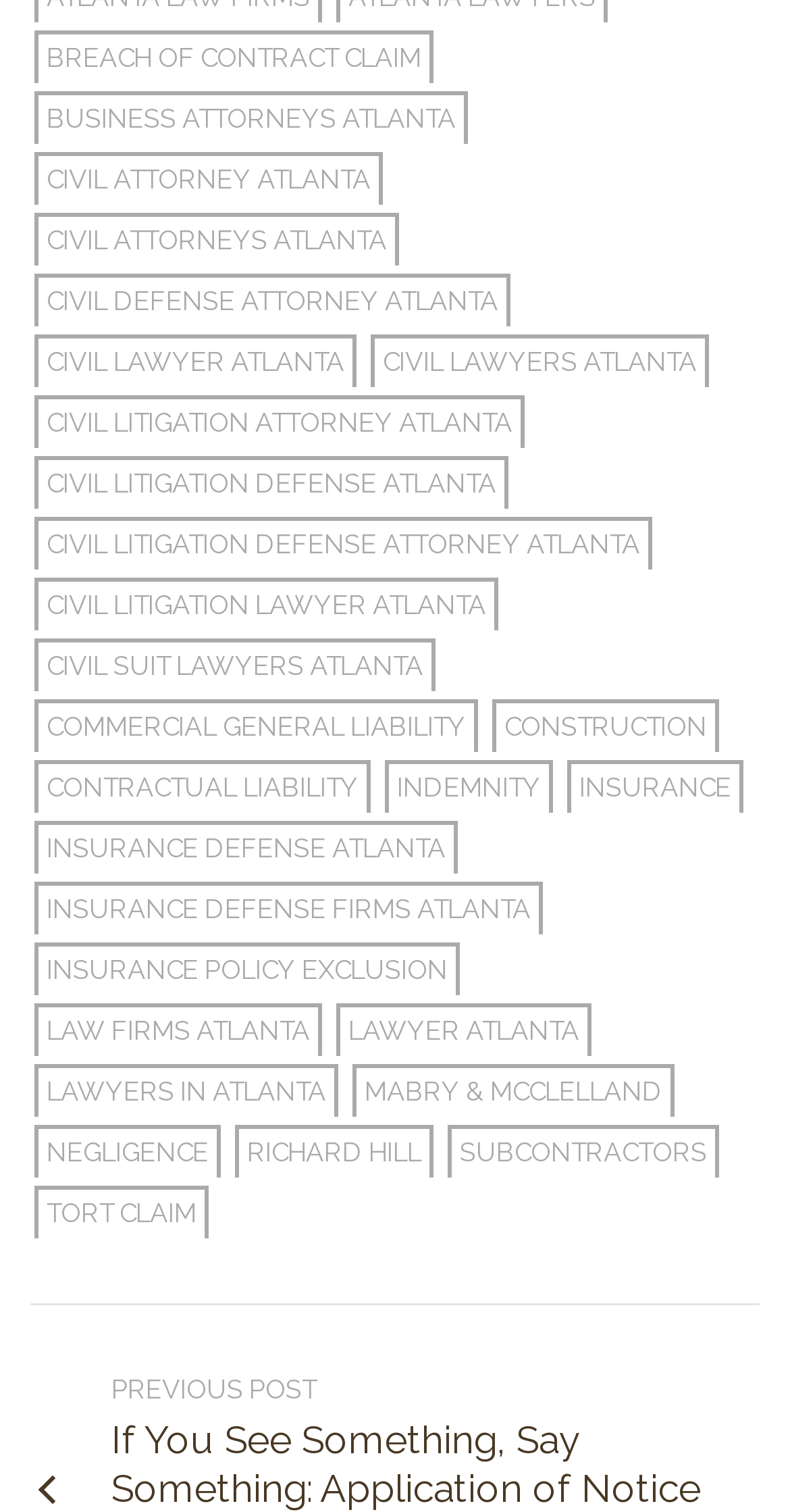What is the name of the person mentioned on this webpage?
Utilize the image to construct a detailed and well-explained answer.

The link 'RICHARD HILL' is listed on the webpage, which suggests that it is the name of a person, possibly an attorney or a professional associated with the law firm.